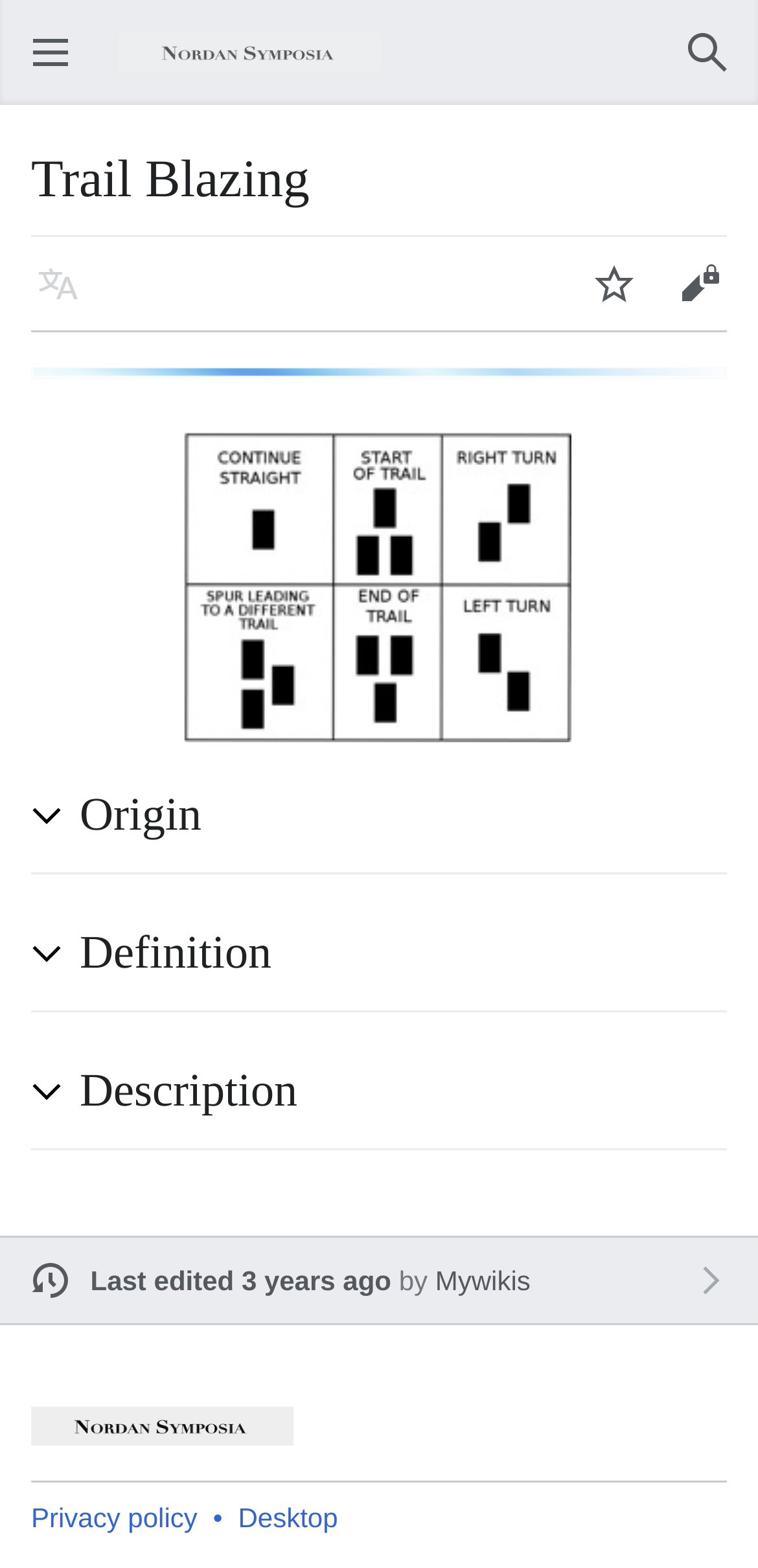Answer in one word or a short phrase: 
What is the name of the author of the webpage?

Mywikis